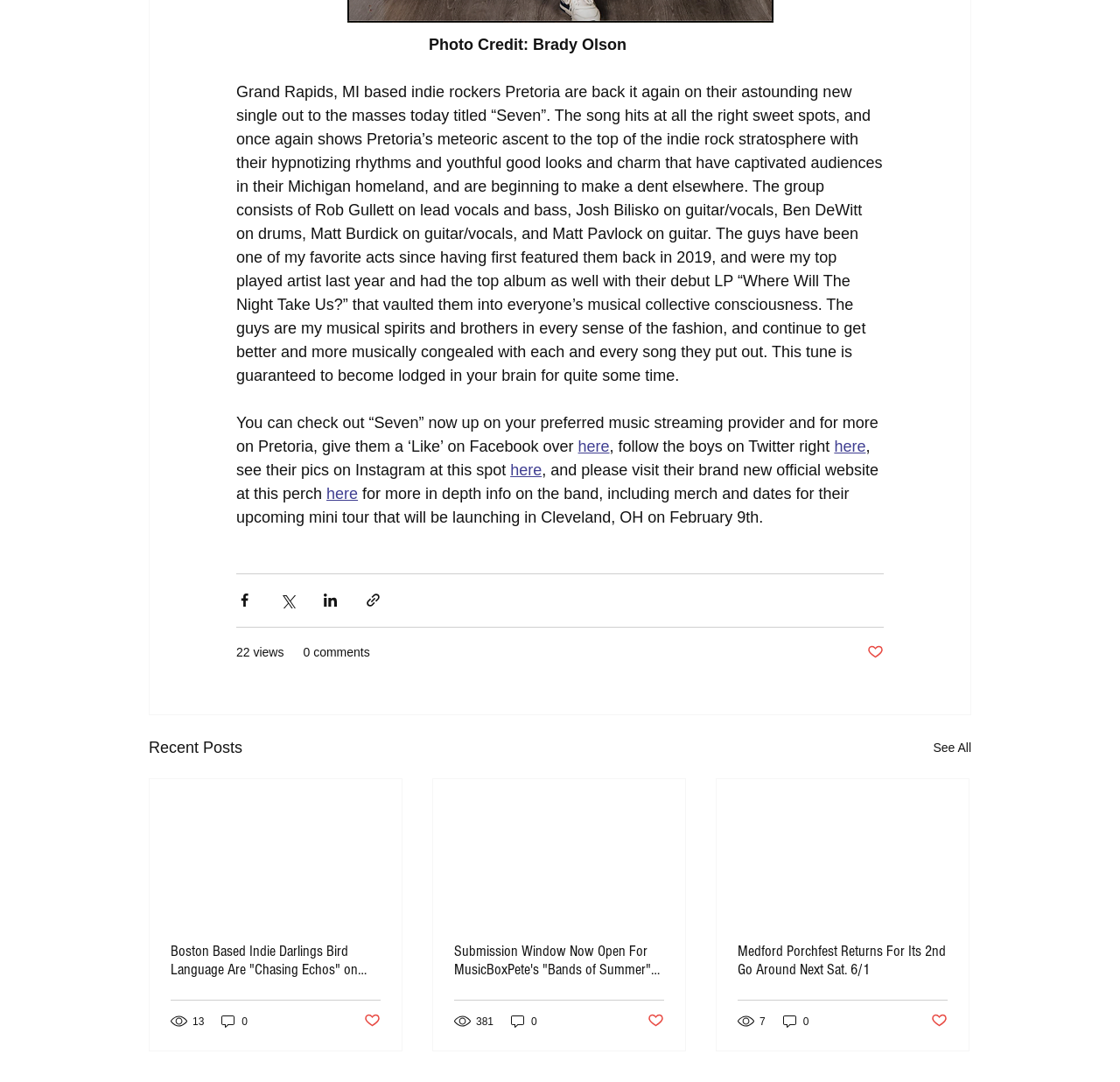What is the name of the event mentioned in the third article?
Deliver a detailed and extensive answer to the question.

The third article mentions 'Medford Porchfest Returns For Its 2nd Go Around Next Sat. 6/1', indicating that the event mentioned is Medford Porchfest.